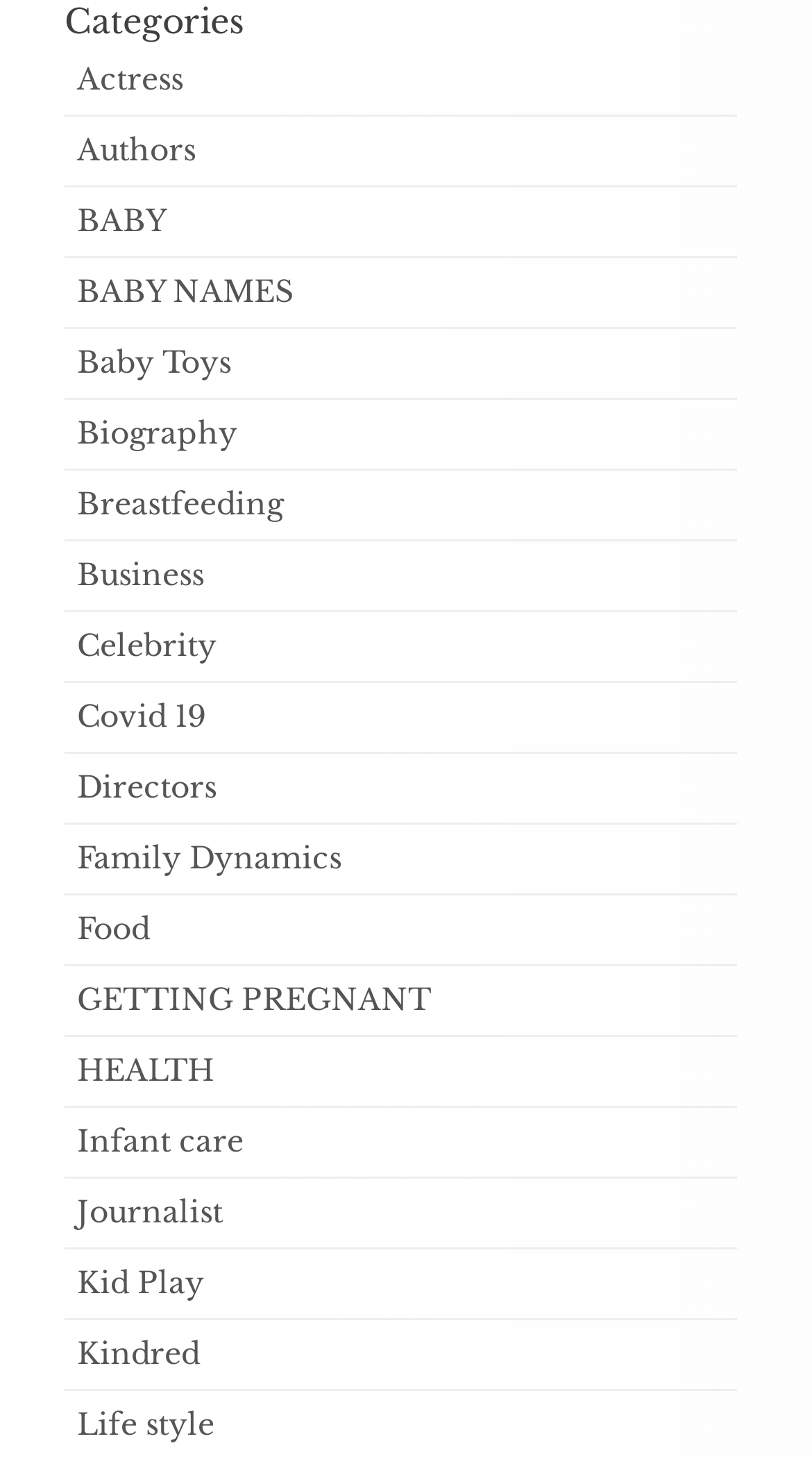Show the bounding box coordinates of the element that should be clicked to complete the task: "Explore Life style".

[0.095, 0.965, 0.264, 0.99]